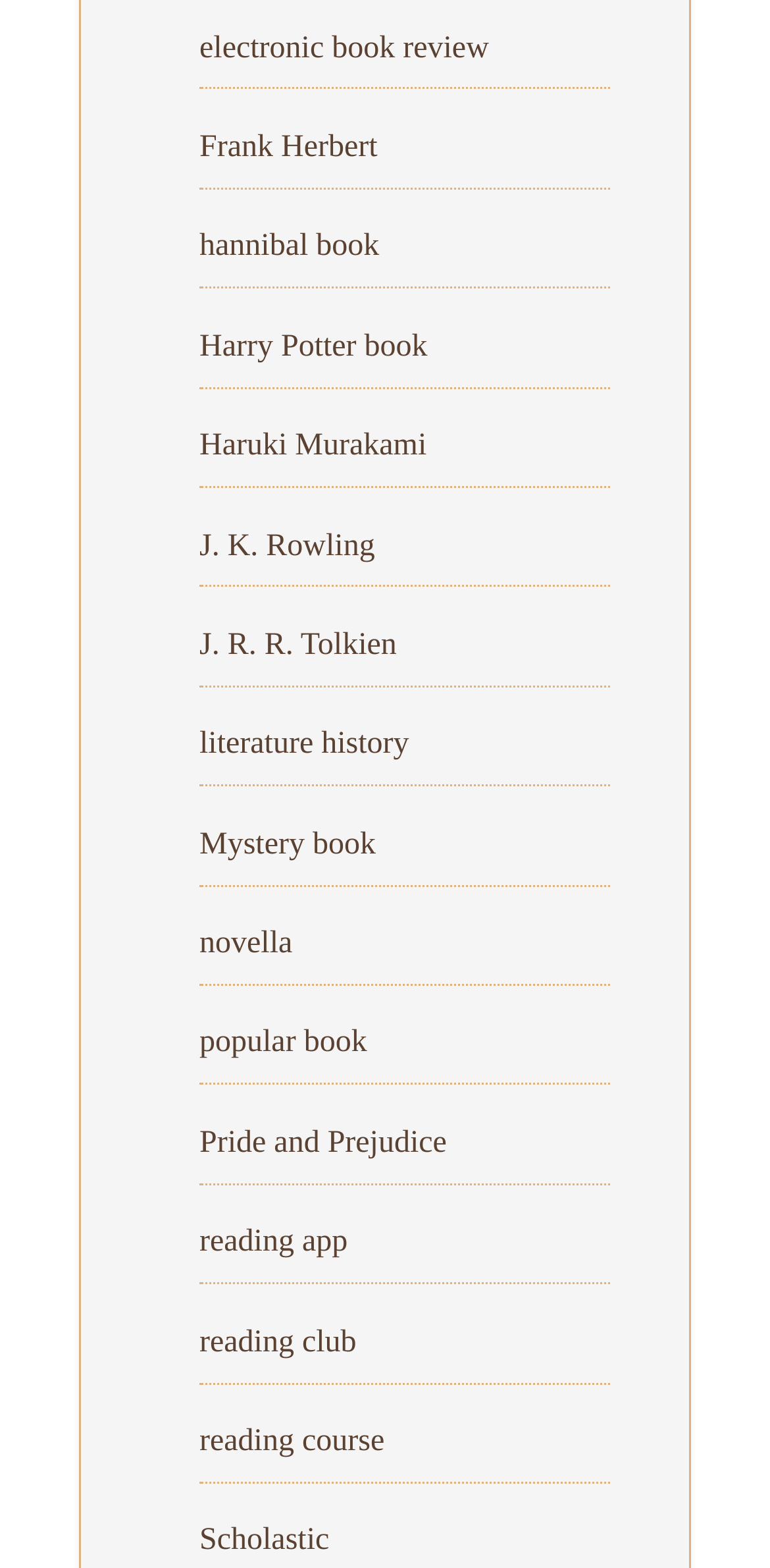Is there a link to a reading course on the webpage?
Give a one-word or short phrase answer based on the image.

Yes